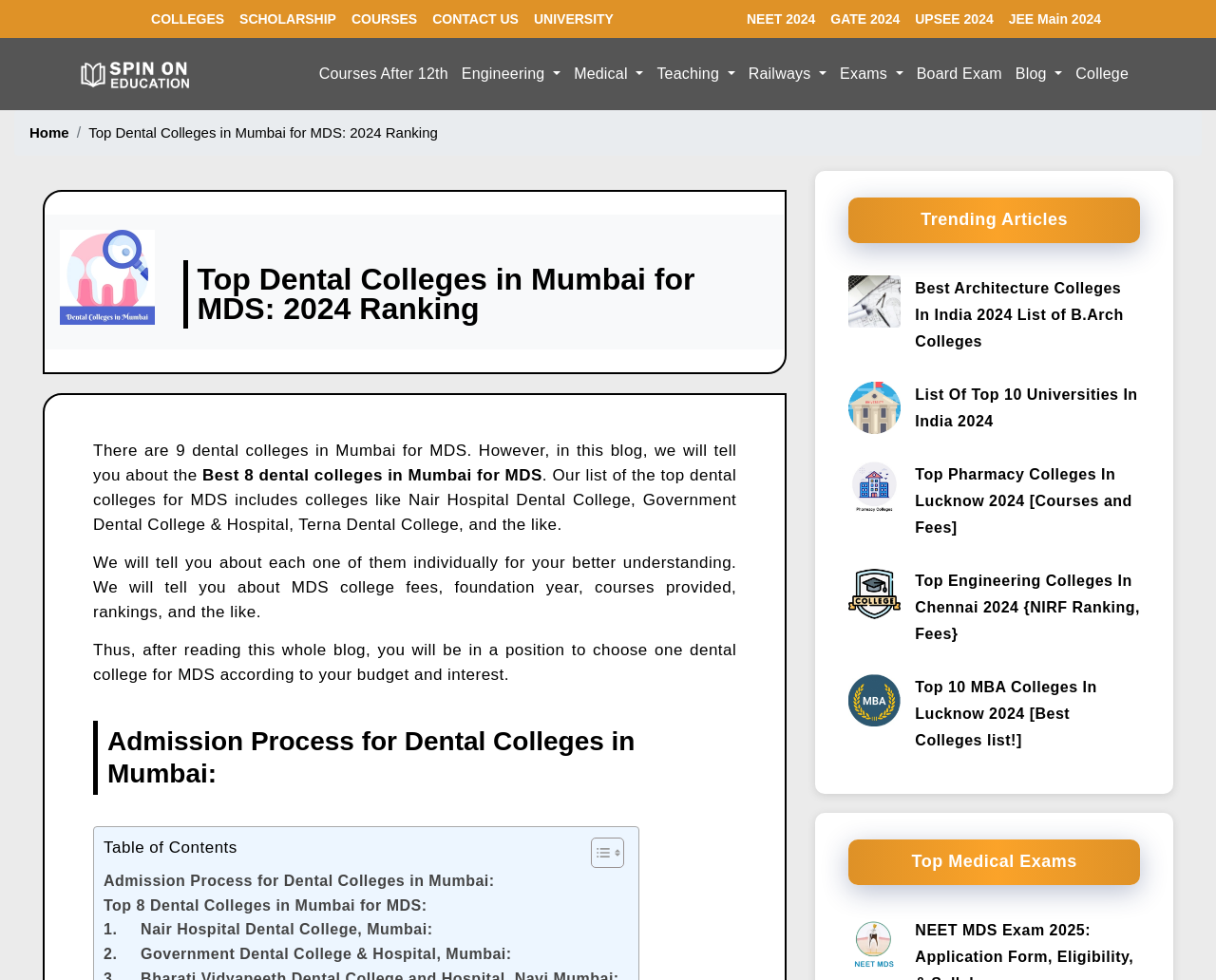Identify the bounding box of the UI component described as: "Blog".

[0.83, 0.061, 0.879, 0.09]